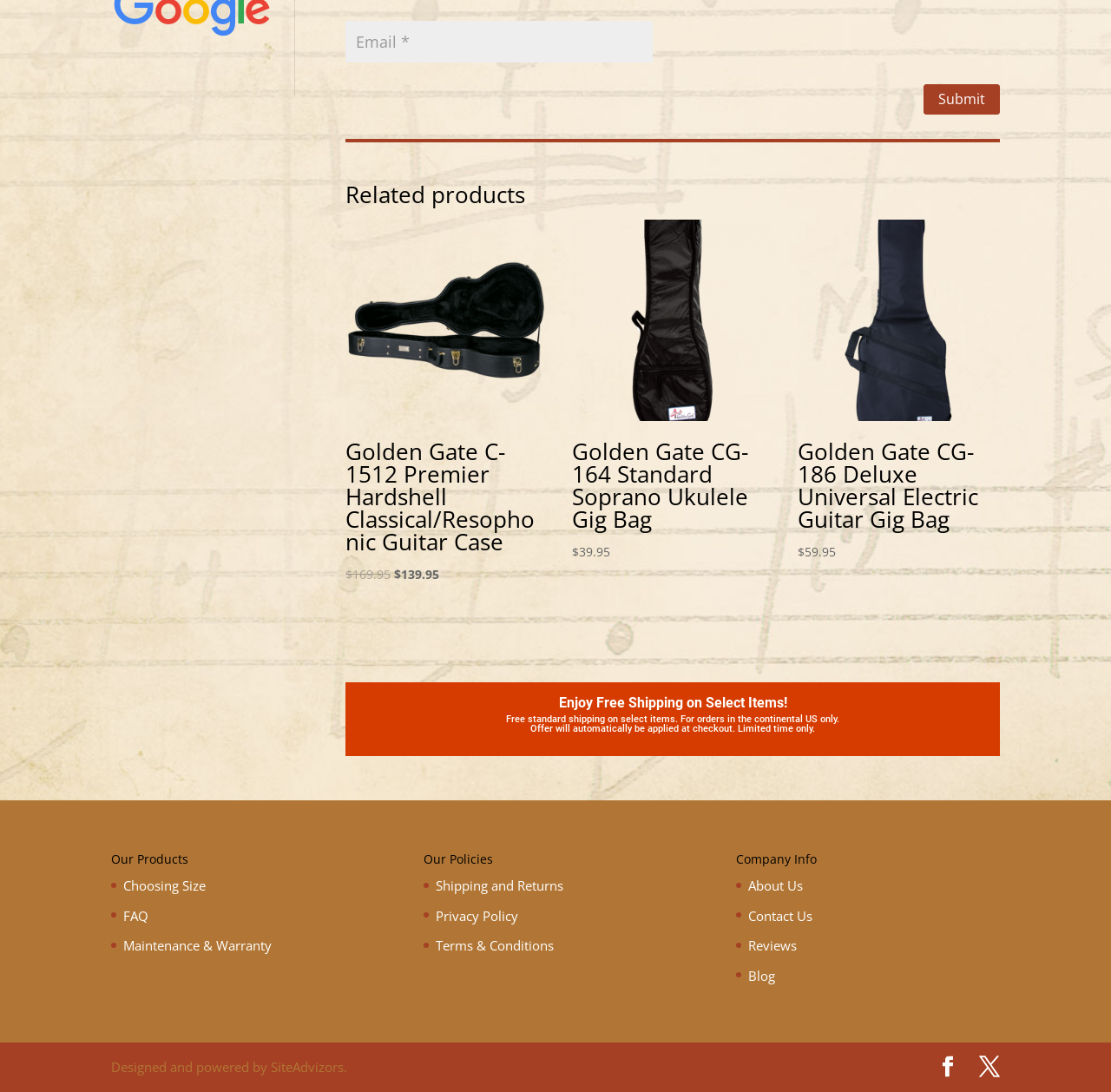Please provide a brief answer to the question using only one word or phrase: 
What is the purpose of the 'Related products' section?

Show similar products